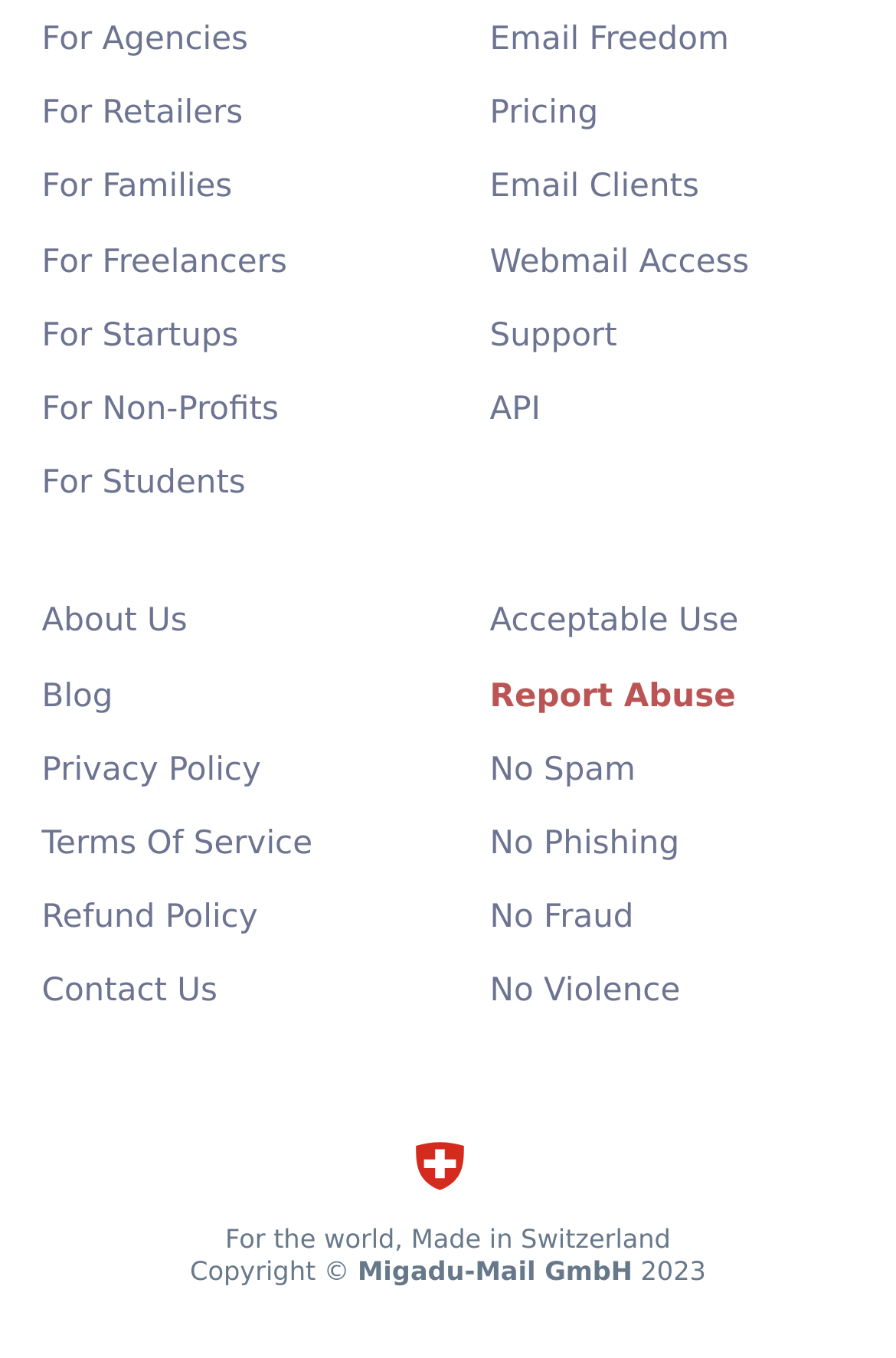What is the purpose of the webpage, based on the links provided?
Give a thorough and detailed response to the question.

I analyzed the links provided on the webpage and found that they are related to email services, such as 'Email Freedom', 'Email Clients', 'Webmail Access', and 'Pricing'. This suggests that the purpose of the webpage is to provide email services.